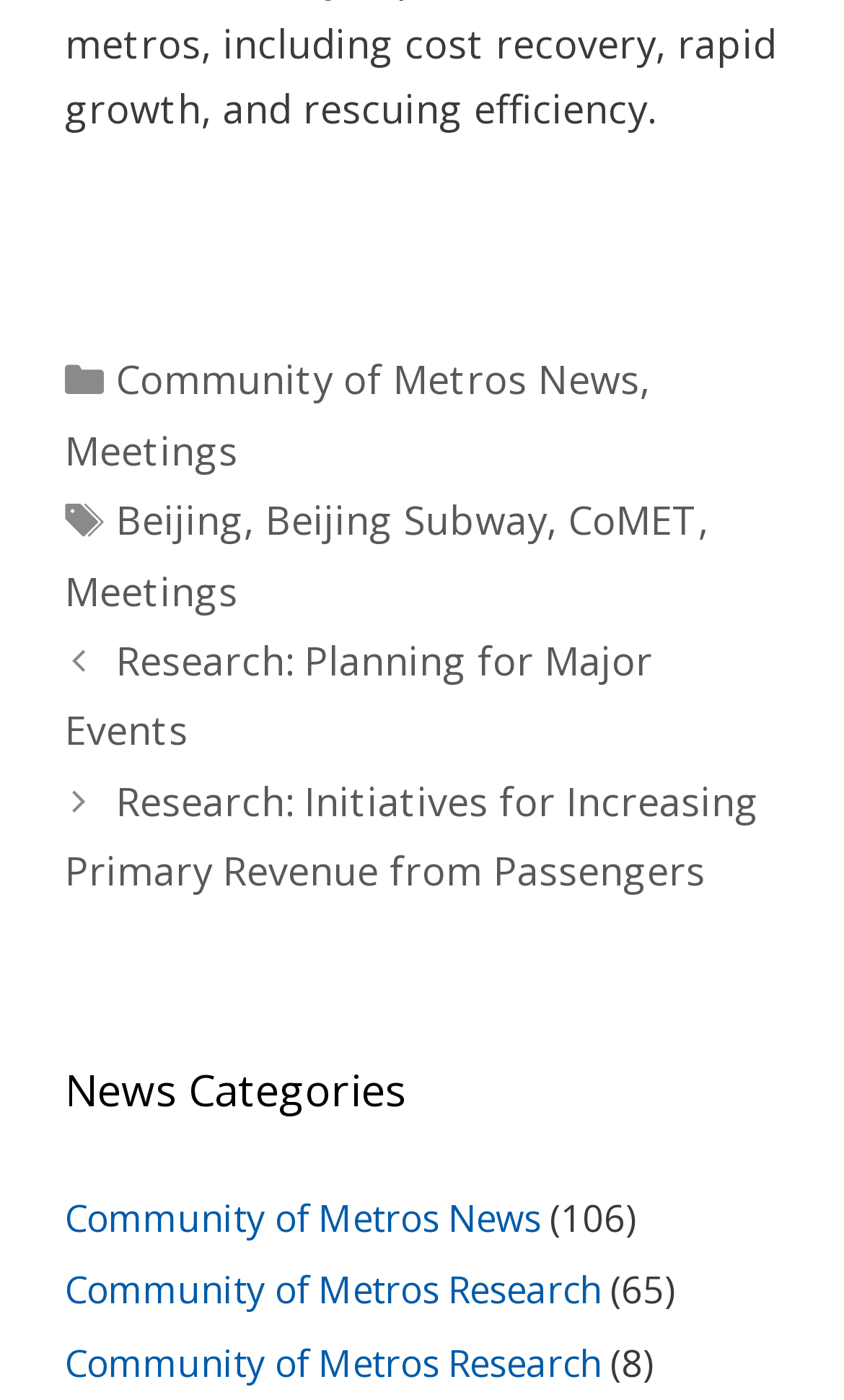Please identify the bounding box coordinates of the element's region that should be clicked to execute the following instruction: "Explore Beijing Subway". The bounding box coordinates must be four float numbers between 0 and 1, i.e., [left, top, right, bottom].

[0.315, 0.353, 0.648, 0.39]